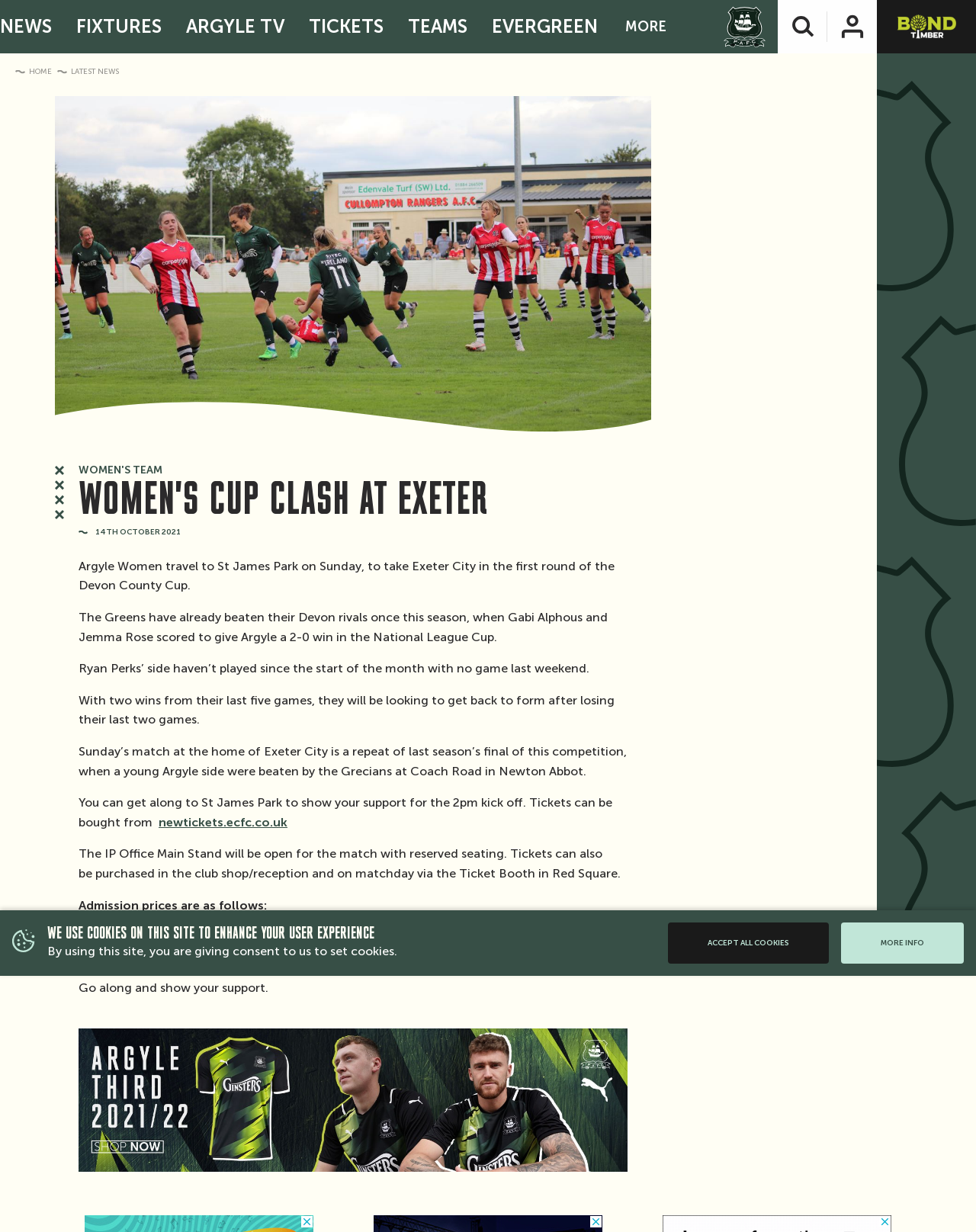Please identify the bounding box coordinates of where to click in order to follow the instruction: "Click on NEWS".

[0.012, 0.0, 0.059, 0.043]